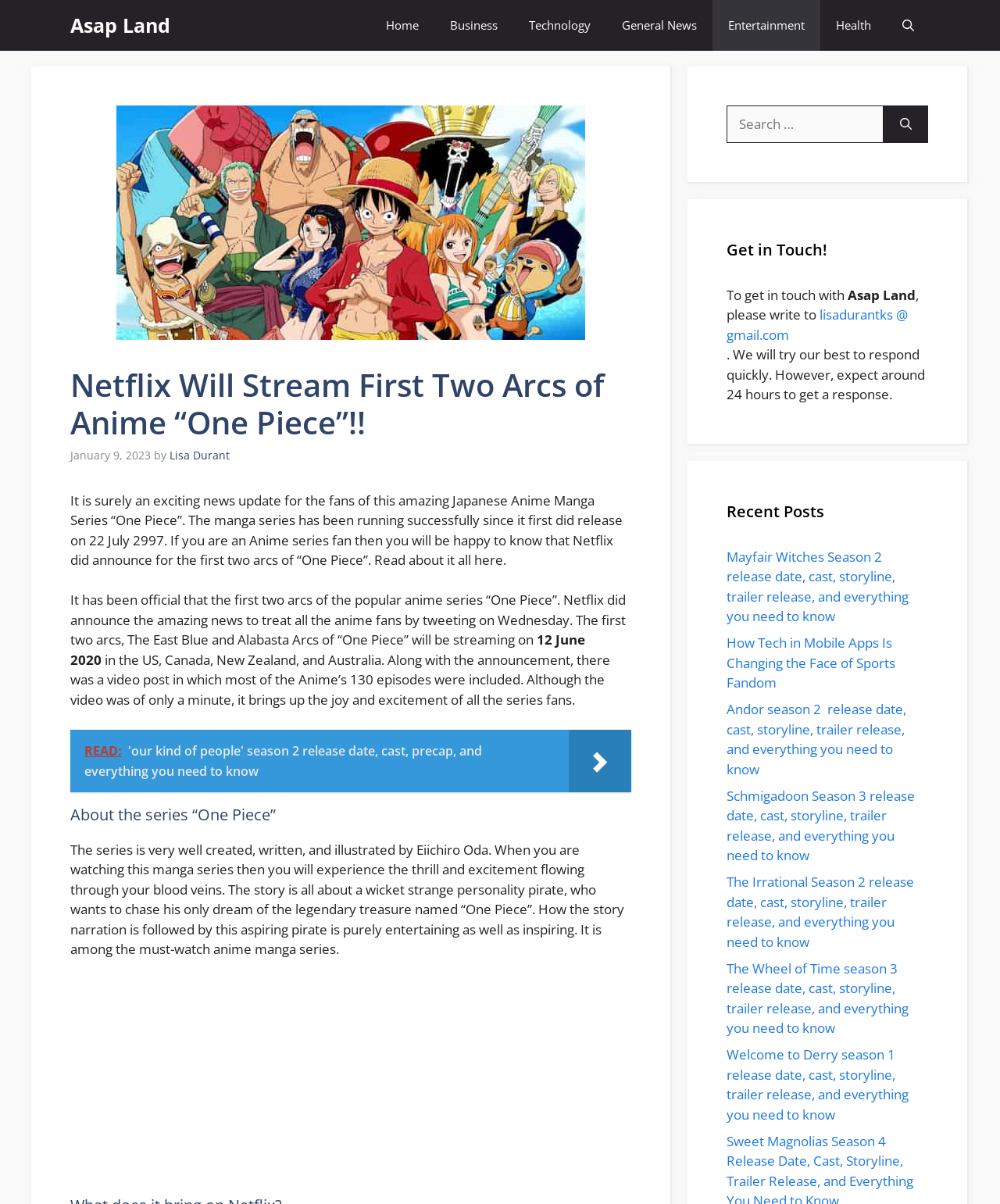What is the name of the website?
Using the visual information, answer the question in a single word or phrase.

Asap Land